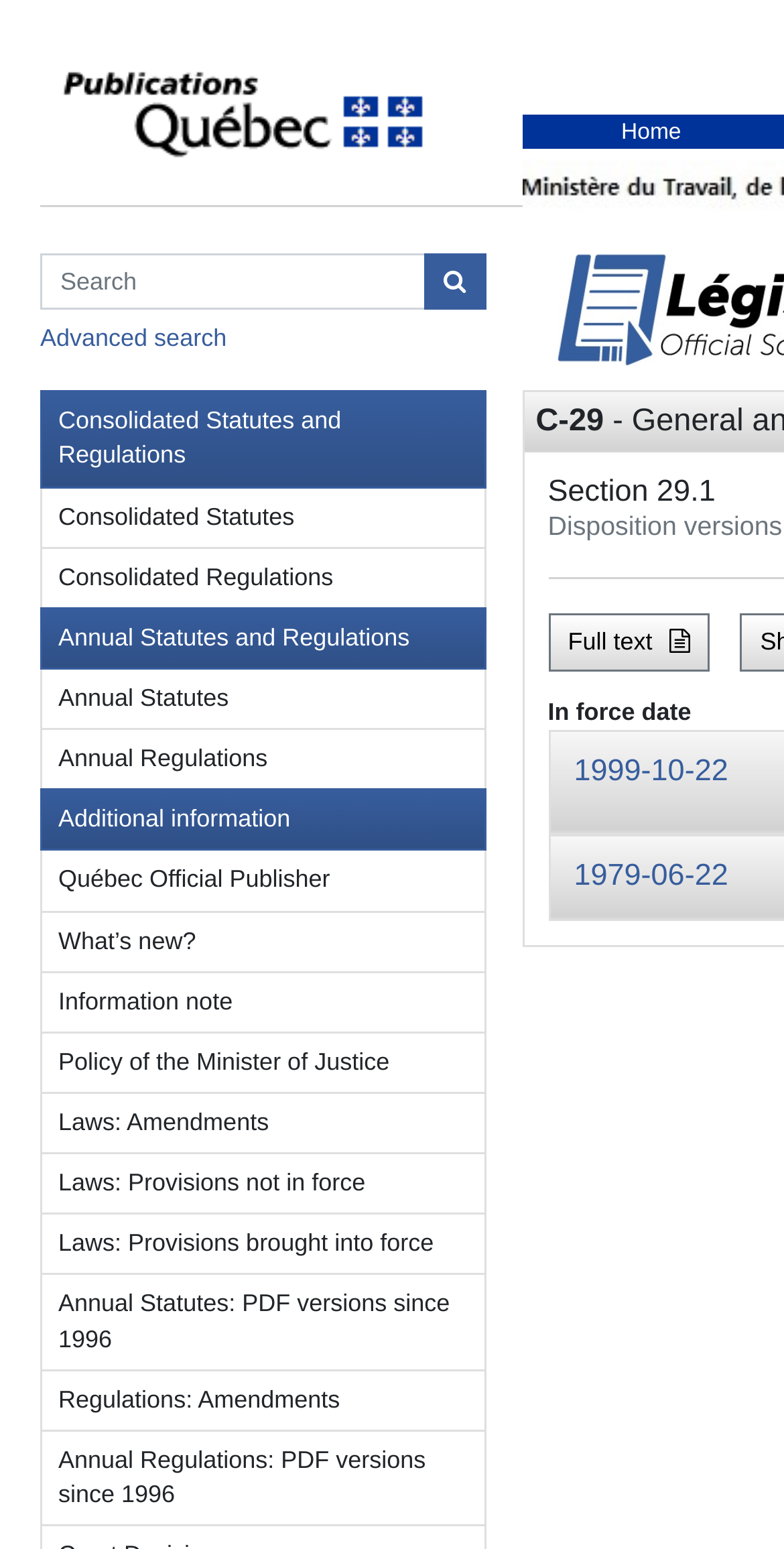Locate the bounding box of the UI element based on this description: "Laws: Provisions brought into force". Provide four float numbers between 0 and 1 as [left, top, right, bottom].

[0.051, 0.784, 0.619, 0.824]